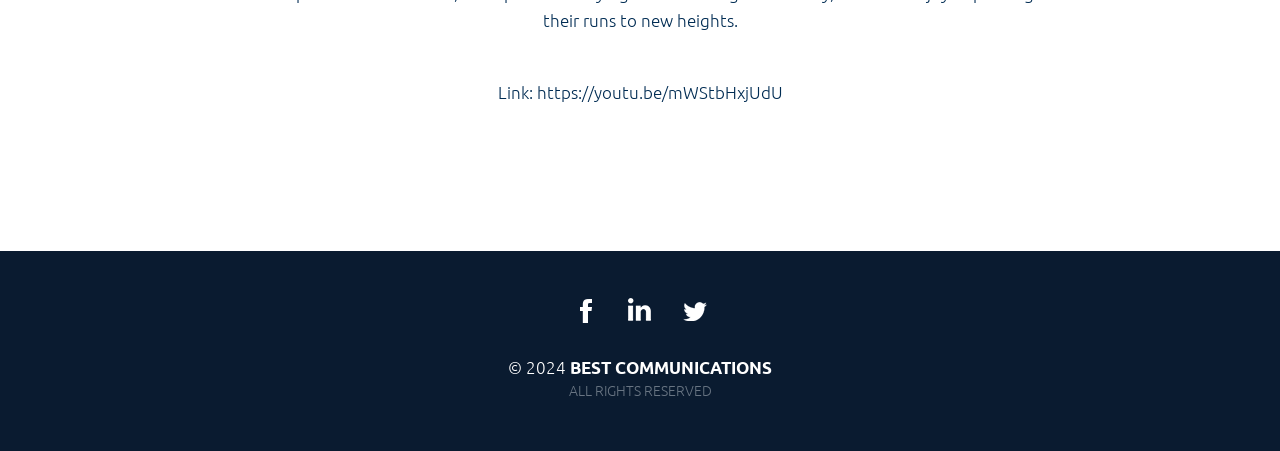What social media platforms are linked on the webpage?
Answer the question with a detailed and thorough explanation.

I found the social media links by looking at the complementary element which contains three link elements with the text 'Facebook', 'LinkedIn', and 'Twitter'.